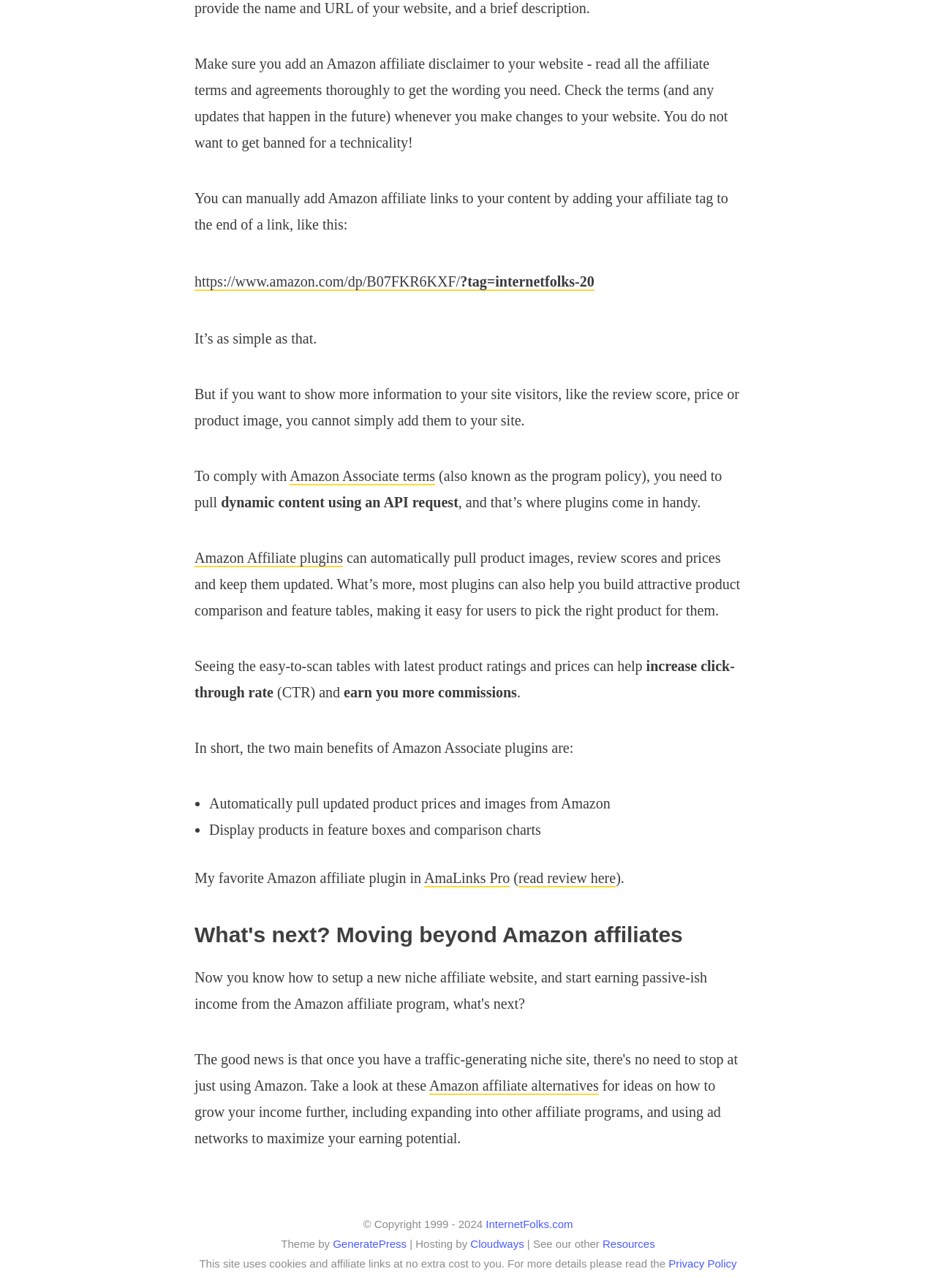Pinpoint the bounding box coordinates of the area that should be clicked to complete the following instruction: "Click the link to read Amazon Associate terms". The coordinates must be given as four float numbers between 0 and 1, i.e., [left, top, right, bottom].

[0.31, 0.363, 0.465, 0.377]